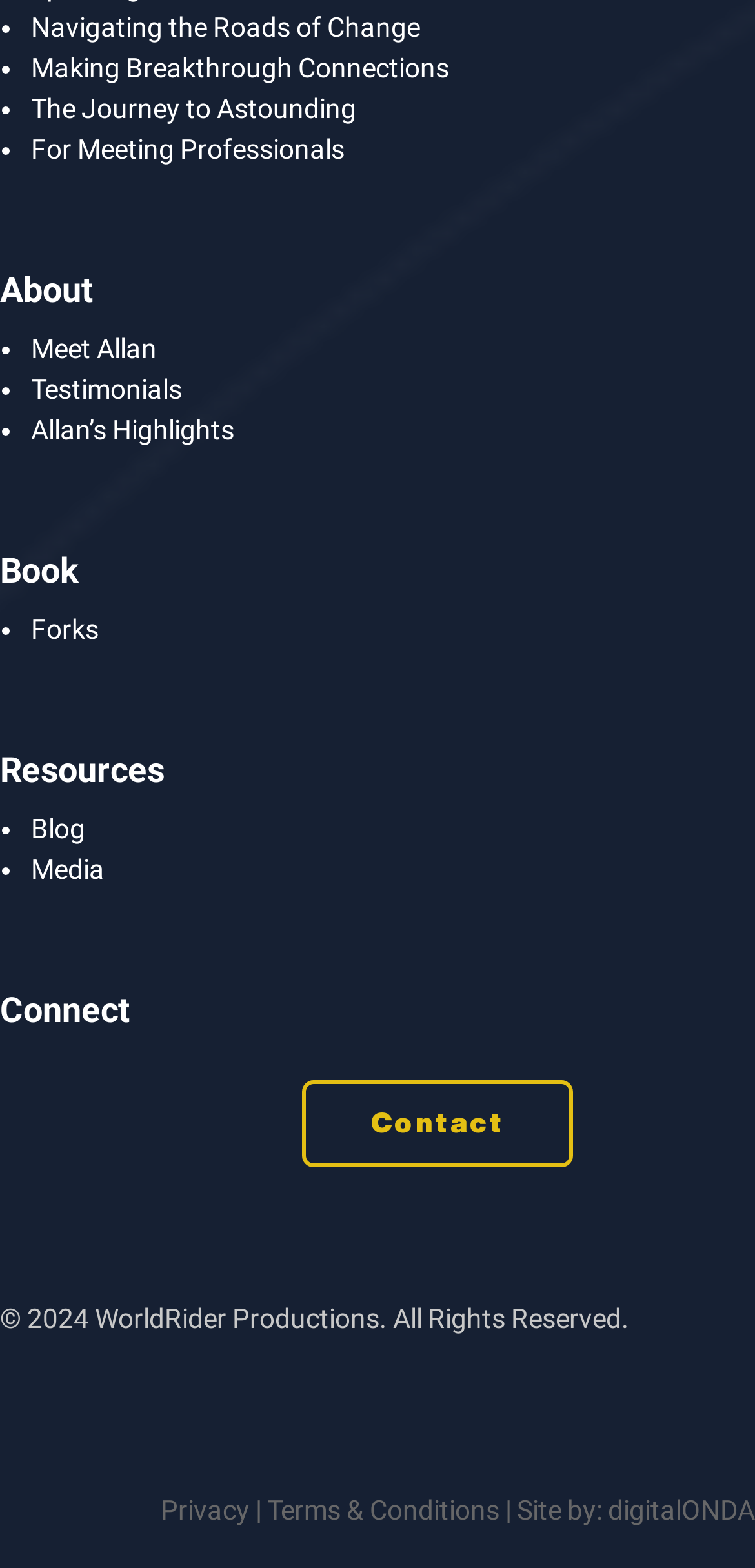Given the element description, predict the bounding box coordinates in the format (top-left x, top-left y, bottom-right x, bottom-right y), using floating point numbers between 0 and 1: Navigating the Roads of Change

[0.041, 0.008, 0.556, 0.028]